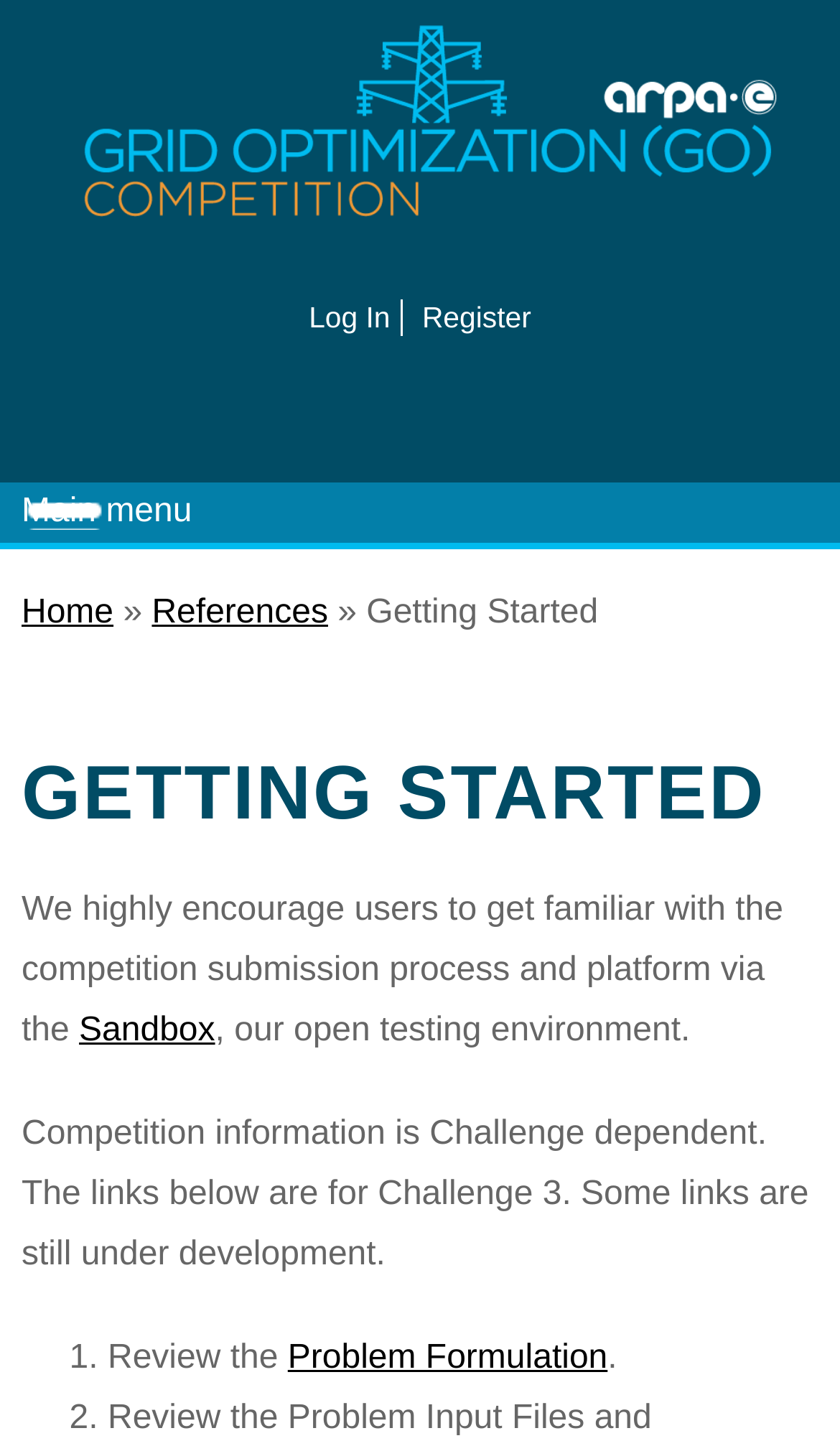Give a detailed account of the webpage.

The webpage is titled "Getting Started | Grid Optimization Competition" and appears to be an introductory page for a competition. At the top left, there is a "Skip to main content" link, followed by an empty link on the top right. Below these links, there are two buttons, "Log In" and "Register", positioned side by side.

On the top left, there is a "Main menu" link, which is followed by a series of links, including "Home", "References", and "Getting Started", separated by "»" symbols. These links are aligned horizontally and take up about half of the screen width.

Below these links, there is a prominent heading "GETTING STARTED" that spans almost the entire screen width. Underneath the heading, there is a paragraph of text that encourages users to familiarize themselves with the competition submission process and platform via the "Sandbox", an open testing environment.

Further down, there is another paragraph of text that provides information about the competition, stating that the information is challenge-dependent and that some links are still under development. Below this text, there is a numbered list, with the first item being "Review the Problem Formulation", which is a link.